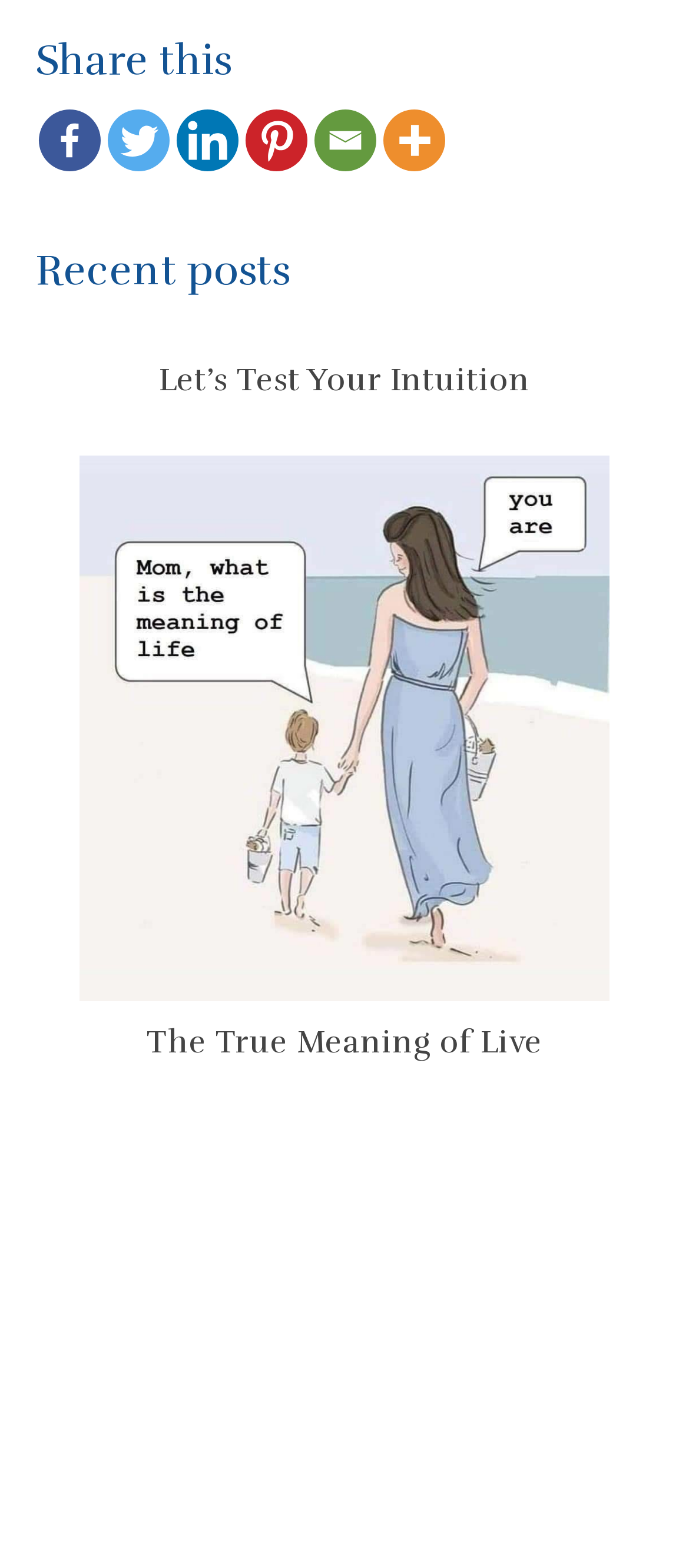Please find and report the bounding box coordinates of the element to click in order to perform the following action: "Share on Facebook". The coordinates should be expressed as four float numbers between 0 and 1, in the format [left, top, right, bottom].

[0.056, 0.069, 0.146, 0.109]